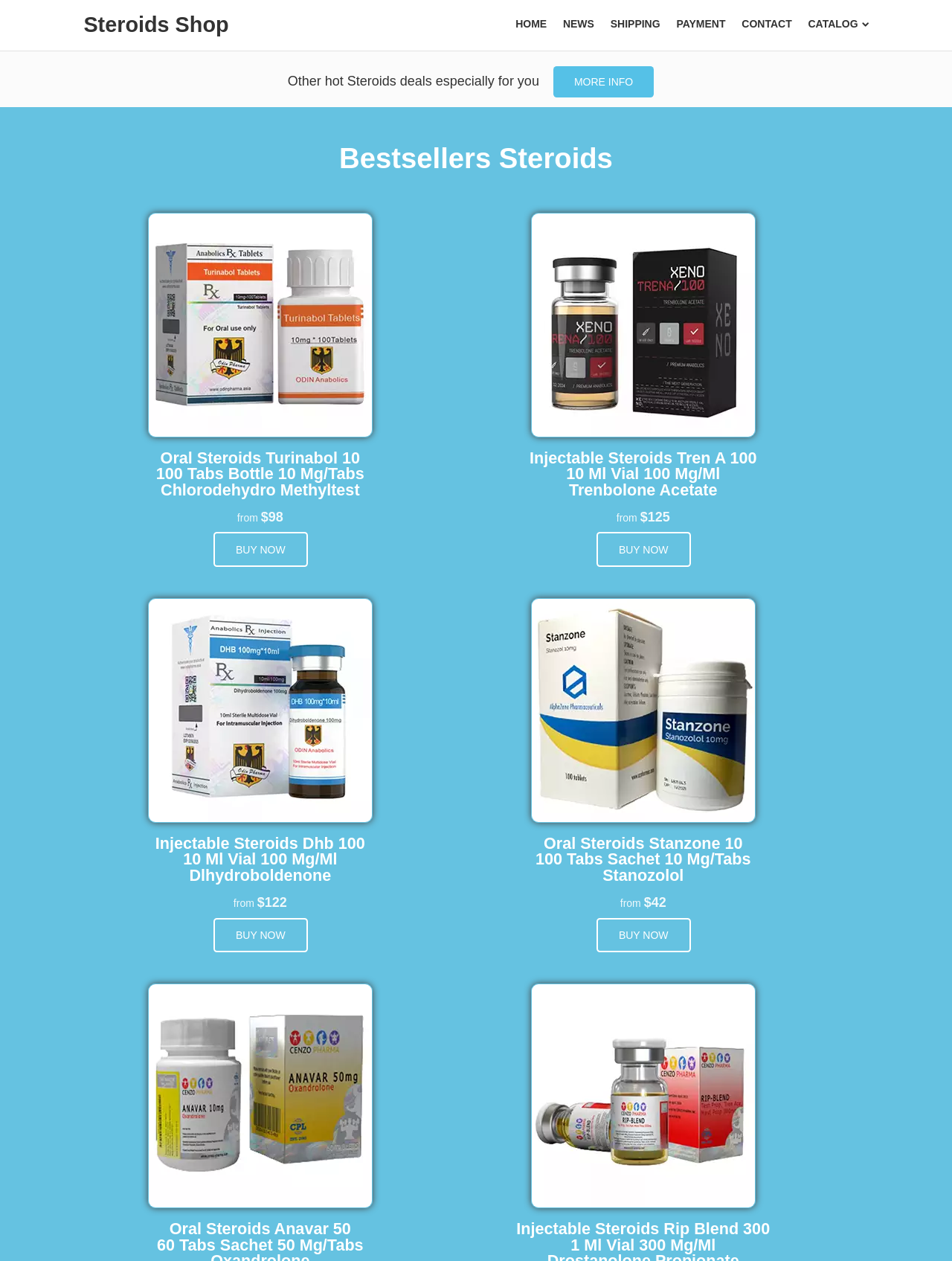Please predict the bounding box coordinates of the element's region where a click is necessary to complete the following instruction: "Go to steroids shop". The coordinates should be represented by four float numbers between 0 and 1, i.e., [left, top, right, bottom].

[0.088, 0.01, 0.24, 0.029]